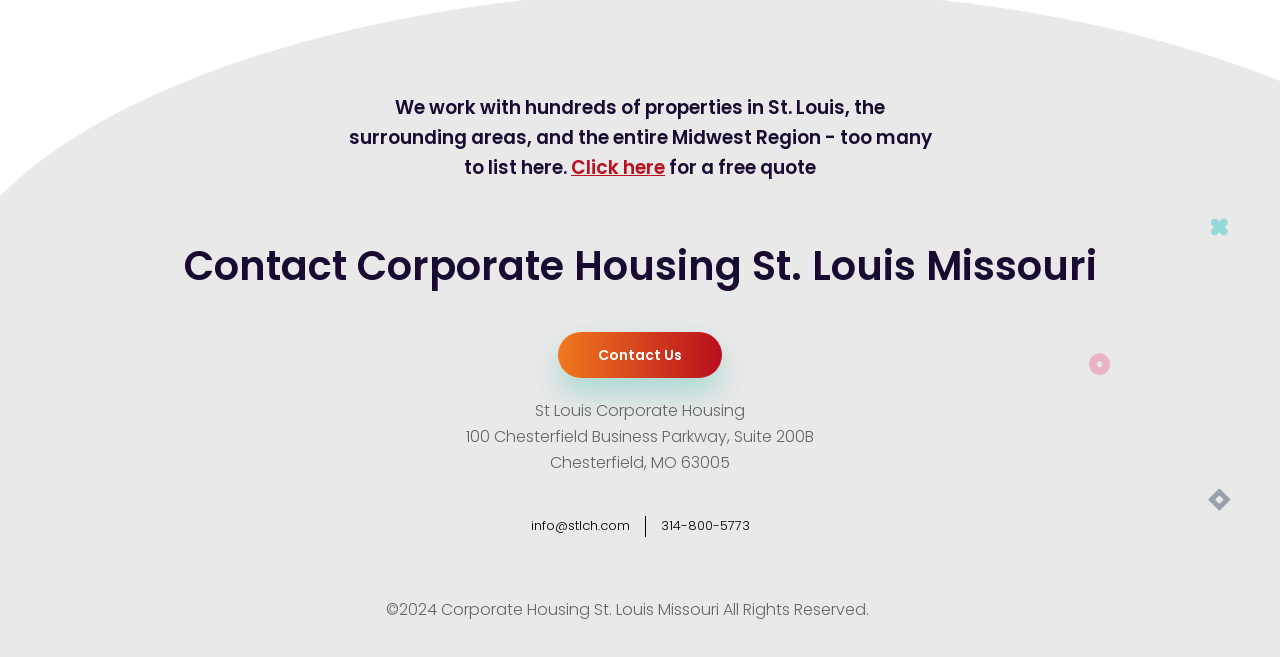Extract the bounding box coordinates of the UI element described by: "Click here". The coordinates should include four float numbers ranging from 0 to 1, e.g., [left, top, right, bottom].

[0.446, 0.234, 0.52, 0.275]